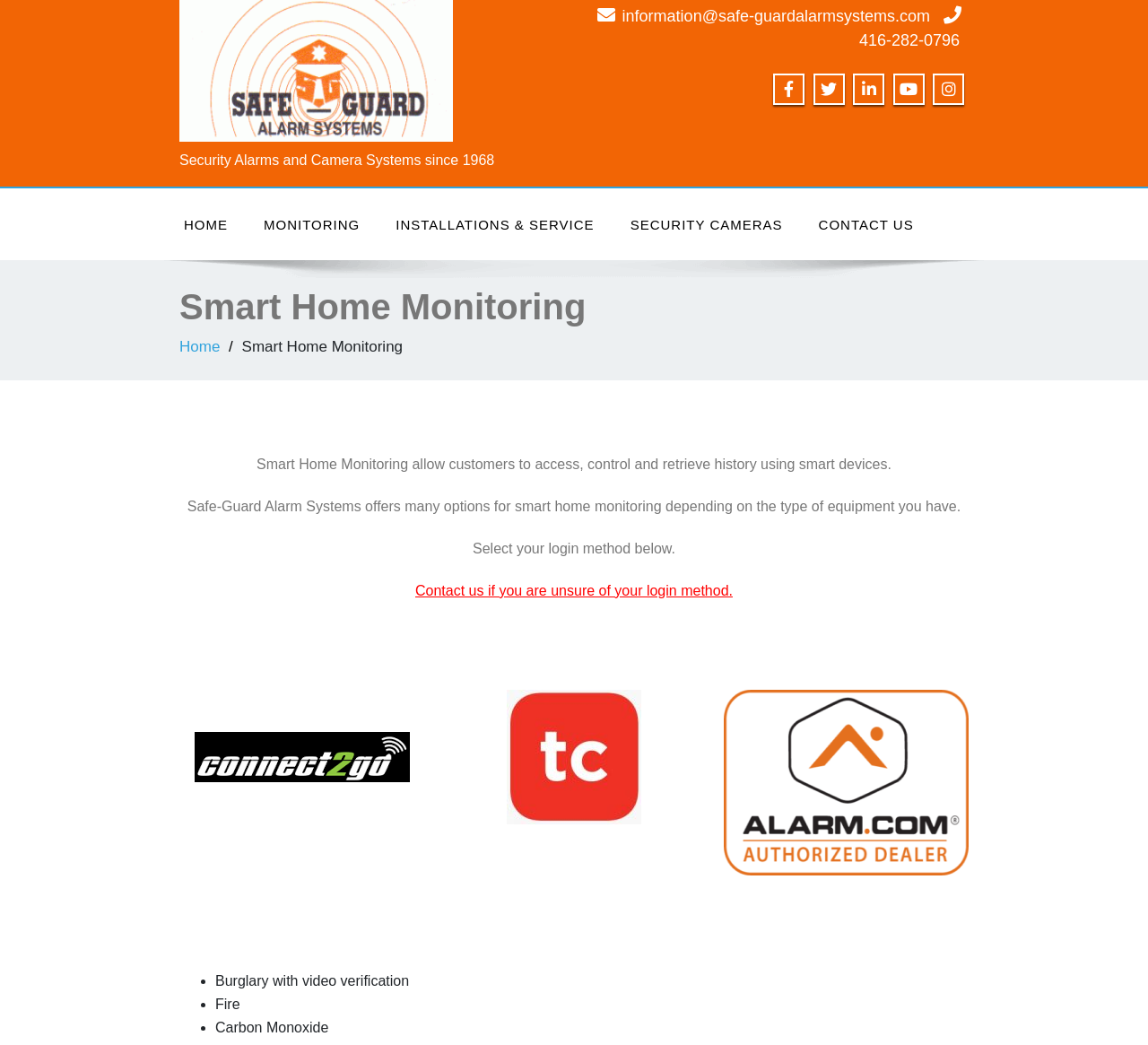What types of monitoring services are offered?
Give a single word or phrase answer based on the content of the image.

Burglary, Fire, Carbon Monoxide